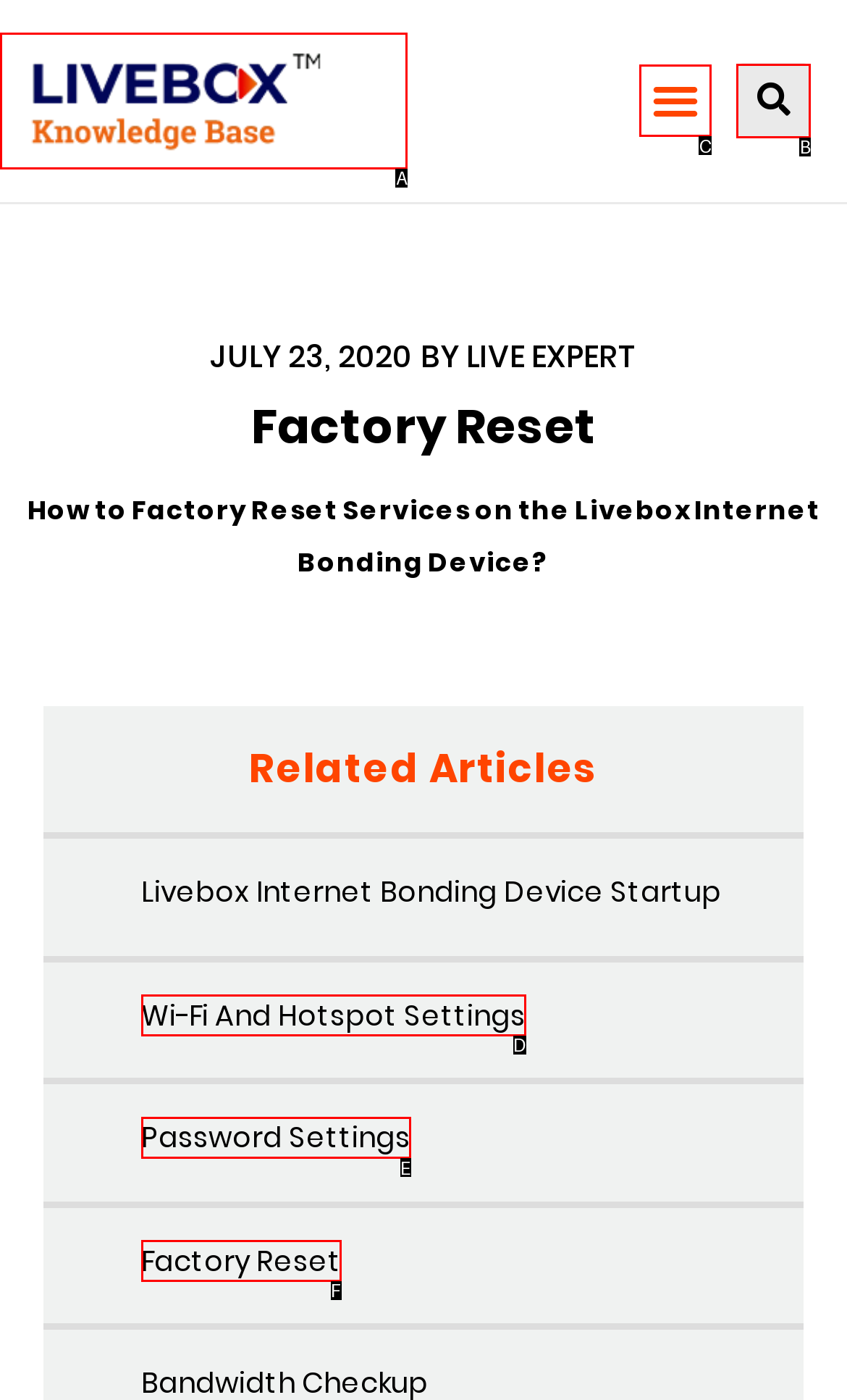From the provided choices, determine which option matches the description: Wi-Fi and Hotspot Settings. Respond with the letter of the correct choice directly.

D